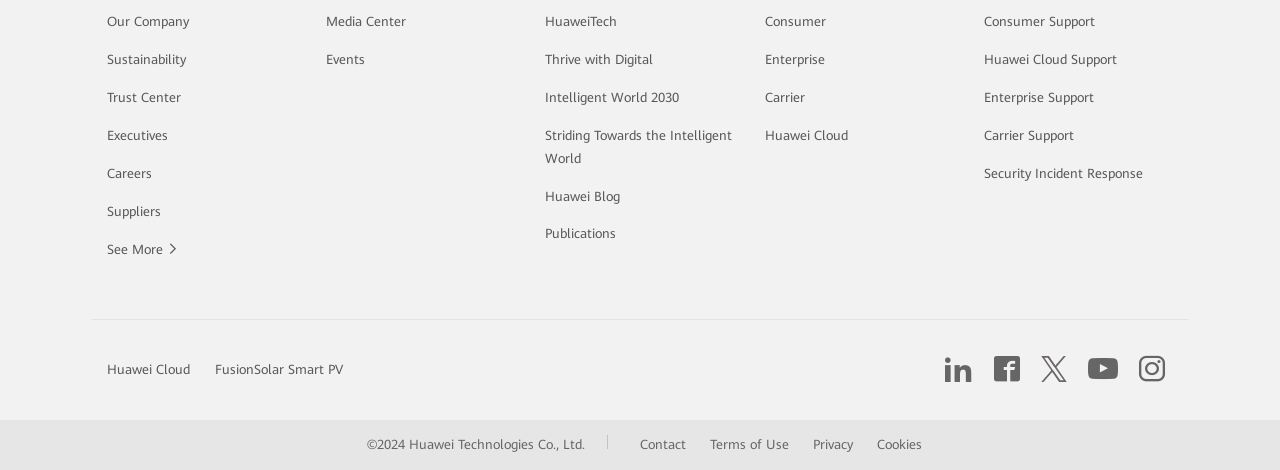Indicate the bounding box coordinates of the element that must be clicked to execute the instruction: "Explore Intelligent World 2030". The coordinates should be given as four float numbers between 0 and 1, i.e., [left, top, right, bottom].

[0.426, 0.192, 0.531, 0.223]